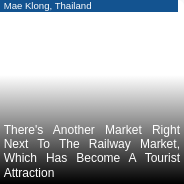Give a detailed account of the visual elements in the image.

The image features a vibrant scene from Mae Klong, Thailand, capturing the essence of a local market renowned for its proximity to the famous railway market. This bustling area has transformed into a popular tourist attraction, drawing visitors eager to experience the unique atmosphere and shop for local goods. In the backdrop, the dynamic interplay of people and market stalls highlights the cultural richness of the region, inviting viewers to immerse themselves in the lively spirit of everyday life in Thailand.